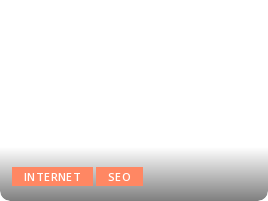Explain the image in detail, mentioning the main subjects and background elements.

The image features a graphic related to SEO, showcasing the terms "INTERNET" and "SEO" prominently in the context of digital marketing. The visual emphasizes the connection between internet usage and search engine optimization strategies. This image is situated within a webpage section that likely discusses various topics pertaining to SEO, including best practices and insights relevant for businesses. It serves as an eye-catching element aimed at guiding viewers towards additional resources and articles on the importance of SEO in enhancing online presence and visibility.